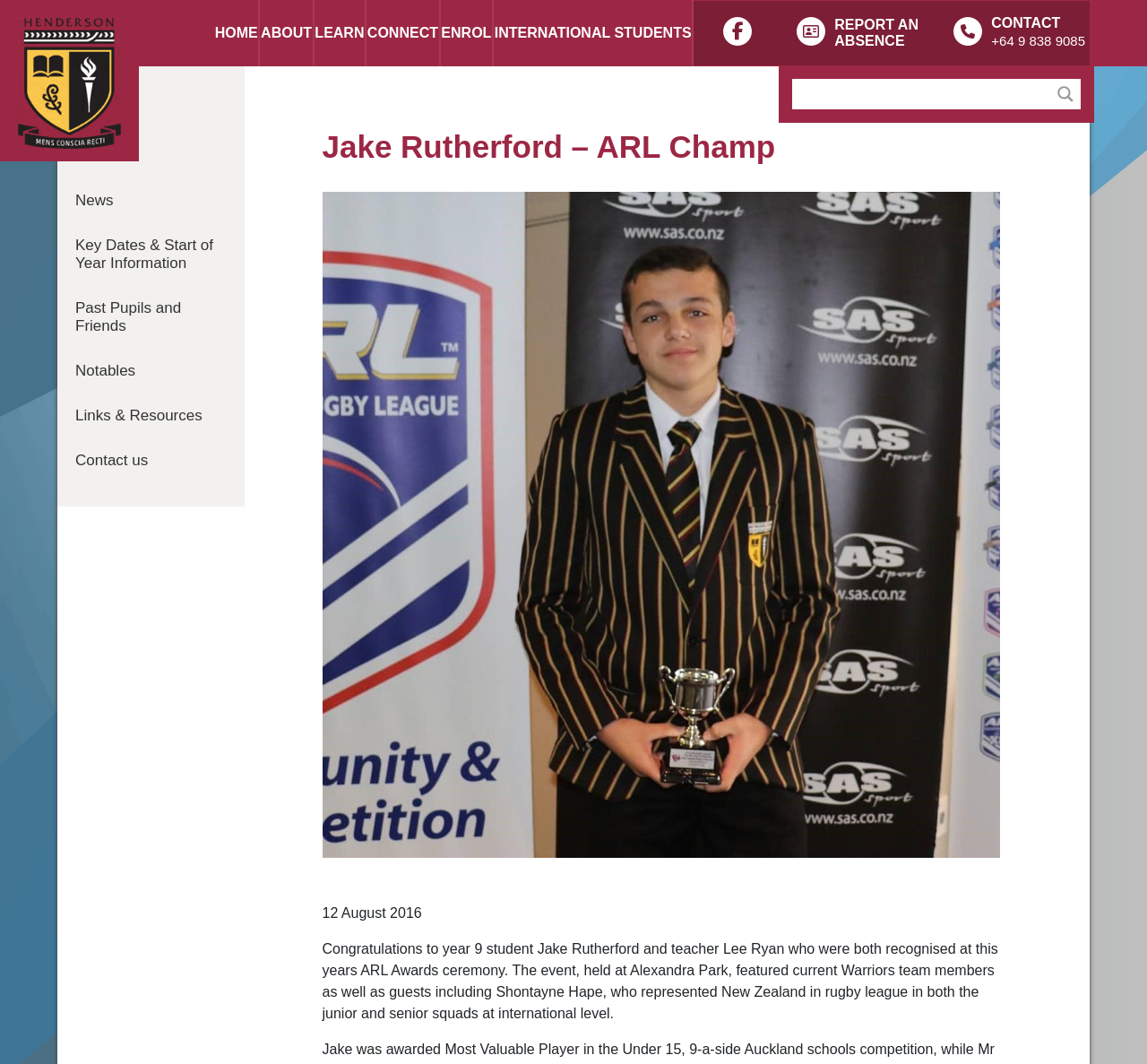What is the purpose of the 'REPORT AN ABSENCE' link?
Look at the image and respond with a one-word or short phrase answer.

To report a student's absence